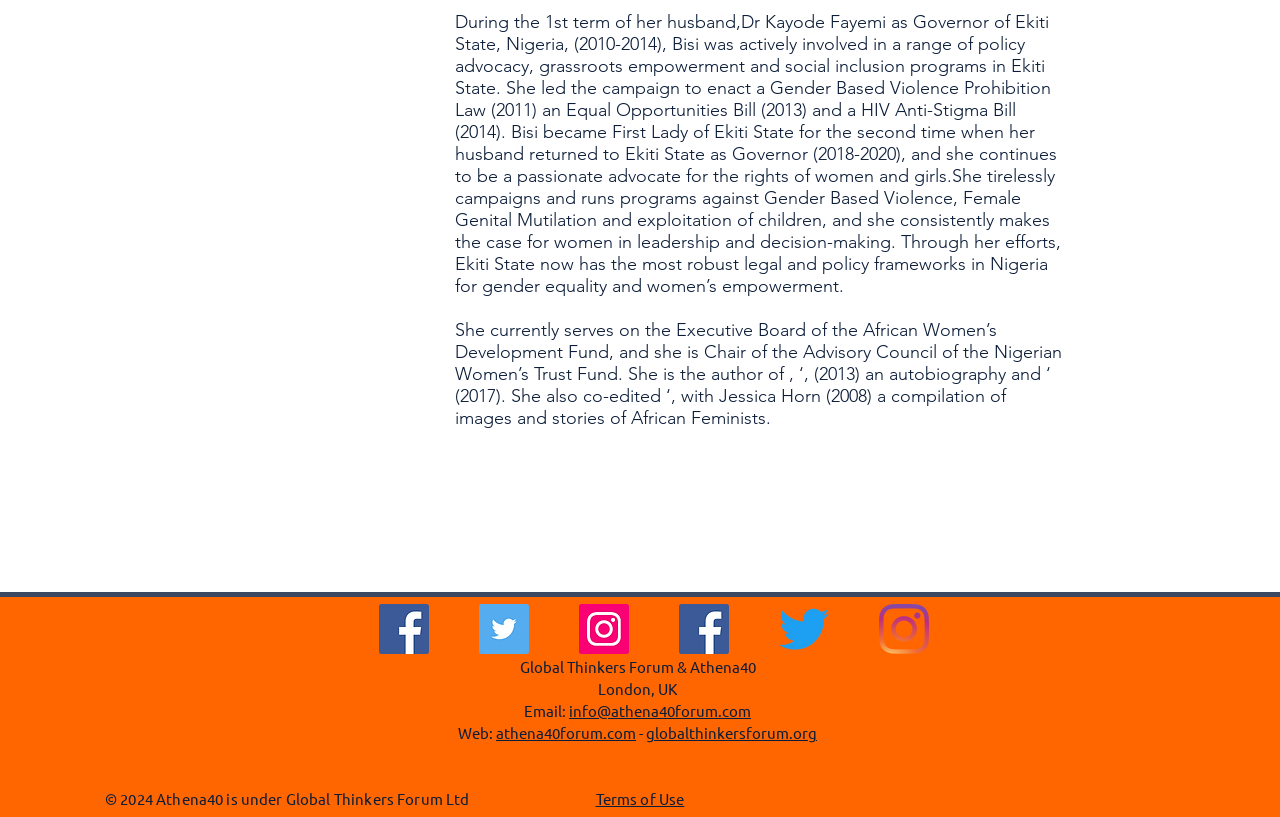Locate the bounding box coordinates of the clickable area needed to fulfill the instruction: "Visit Athena40 website".

[0.388, 0.885, 0.497, 0.908]